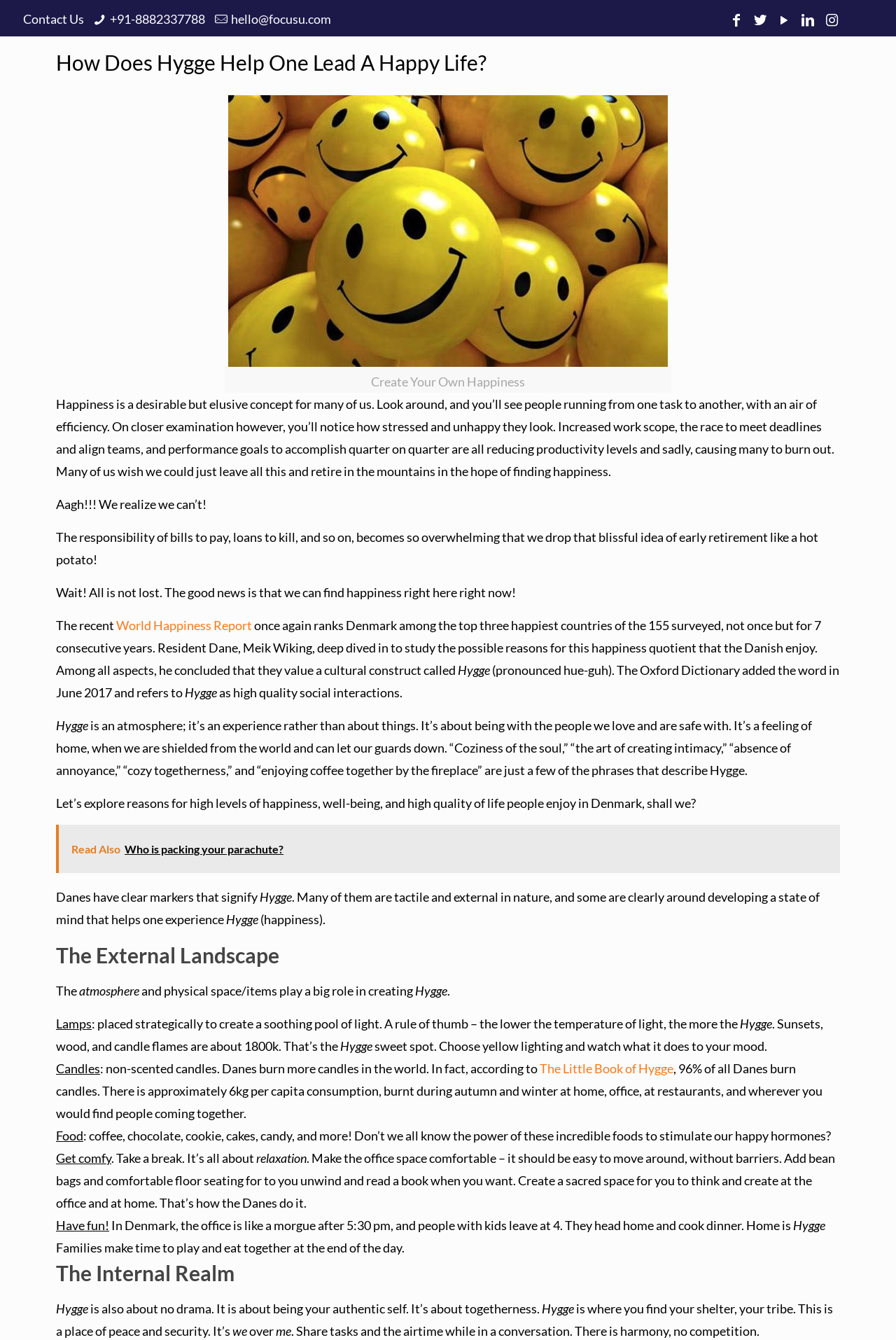Please answer the following question using a single word or phrase: 
What is the focus of Danish families in the evening?

Playing and eating together